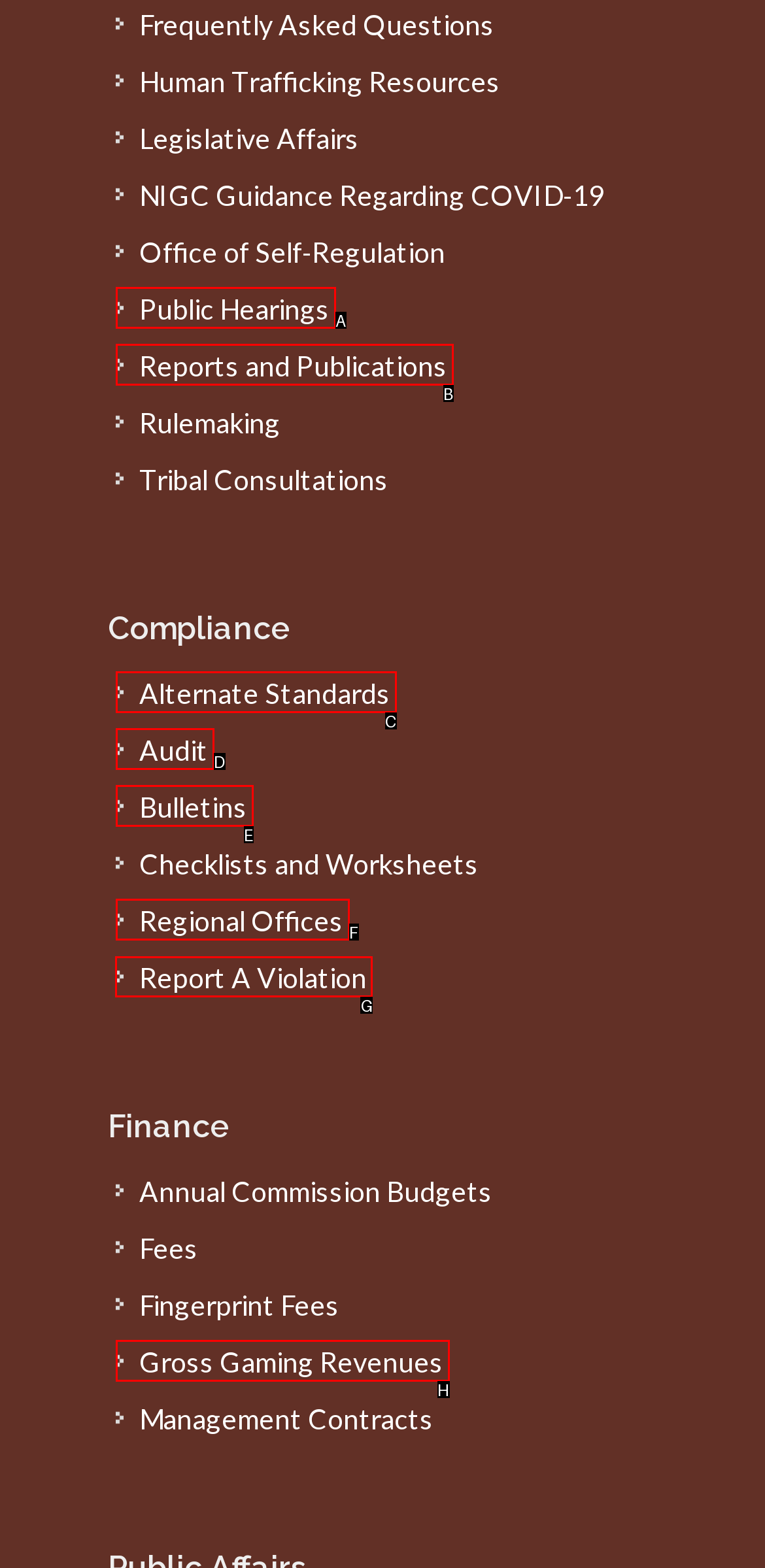What letter corresponds to the UI element to complete this task: Report A Violation
Answer directly with the letter.

G